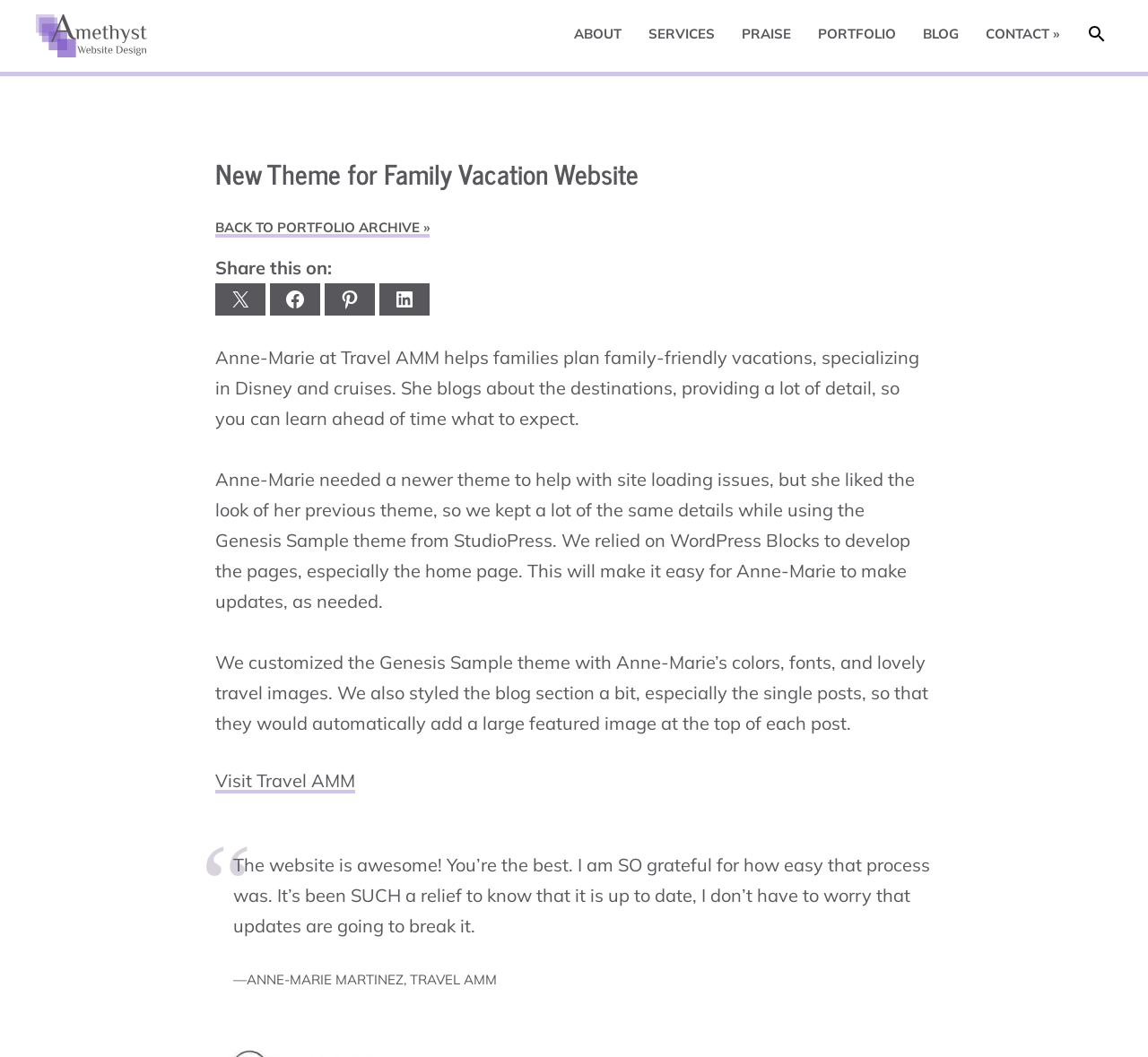Reply to the question with a single word or phrase:
What type of vacations does Anne-Marie specialize in?

Disney and cruises